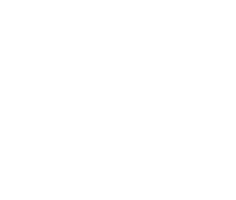Please answer the following question as detailed as possible based on the image: 
What type of content is encouraged to interact with?

The user interface encourages interaction and engagement with content related to shows like 'We Will Rock You' and events featuring iconic figures such as Brian May, highlighting the importance of social media in contemporary communication.